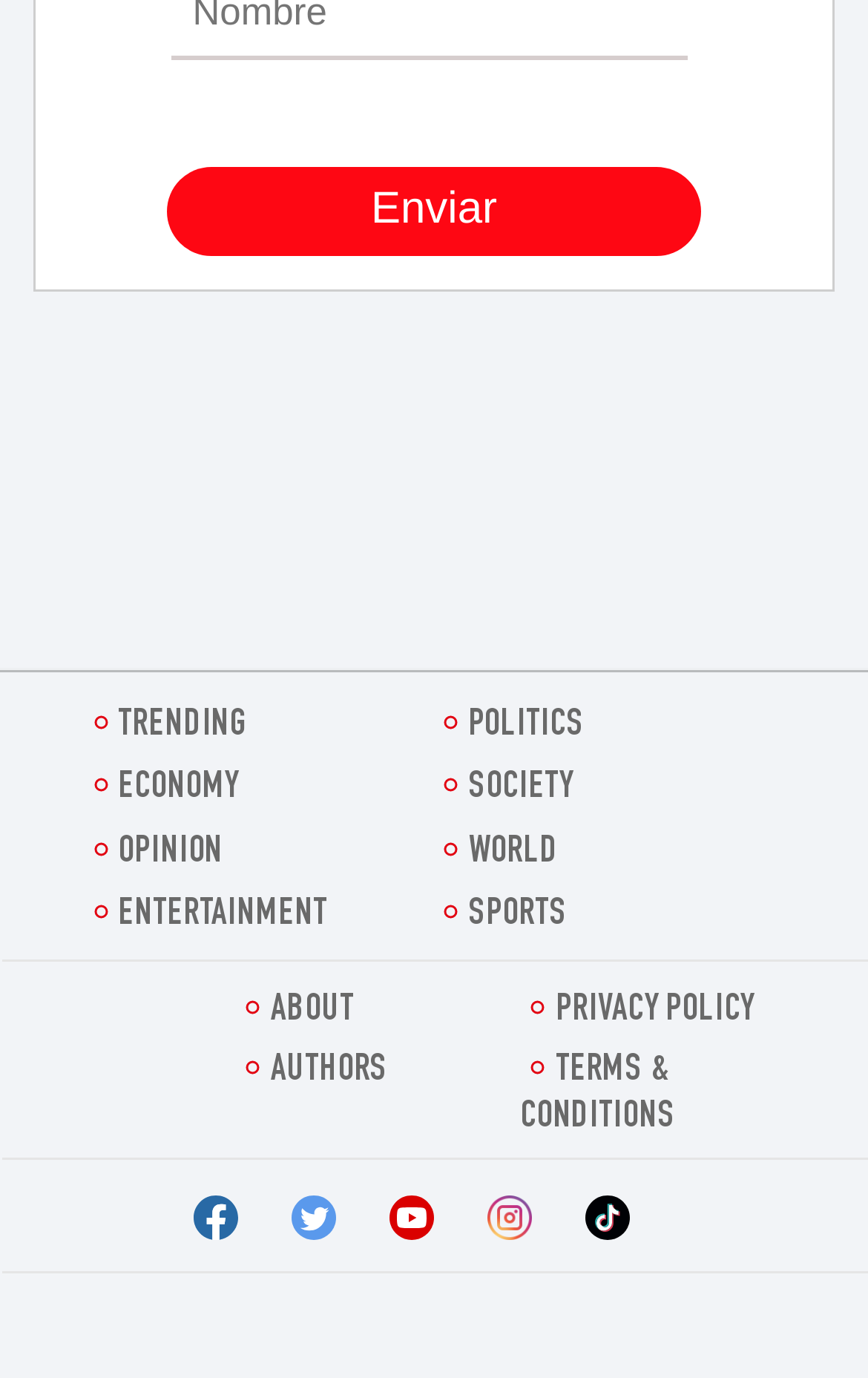What is the last link in the bottom section?
Respond to the question with a single word or phrase according to the image.

TERMS & CONDITIONS